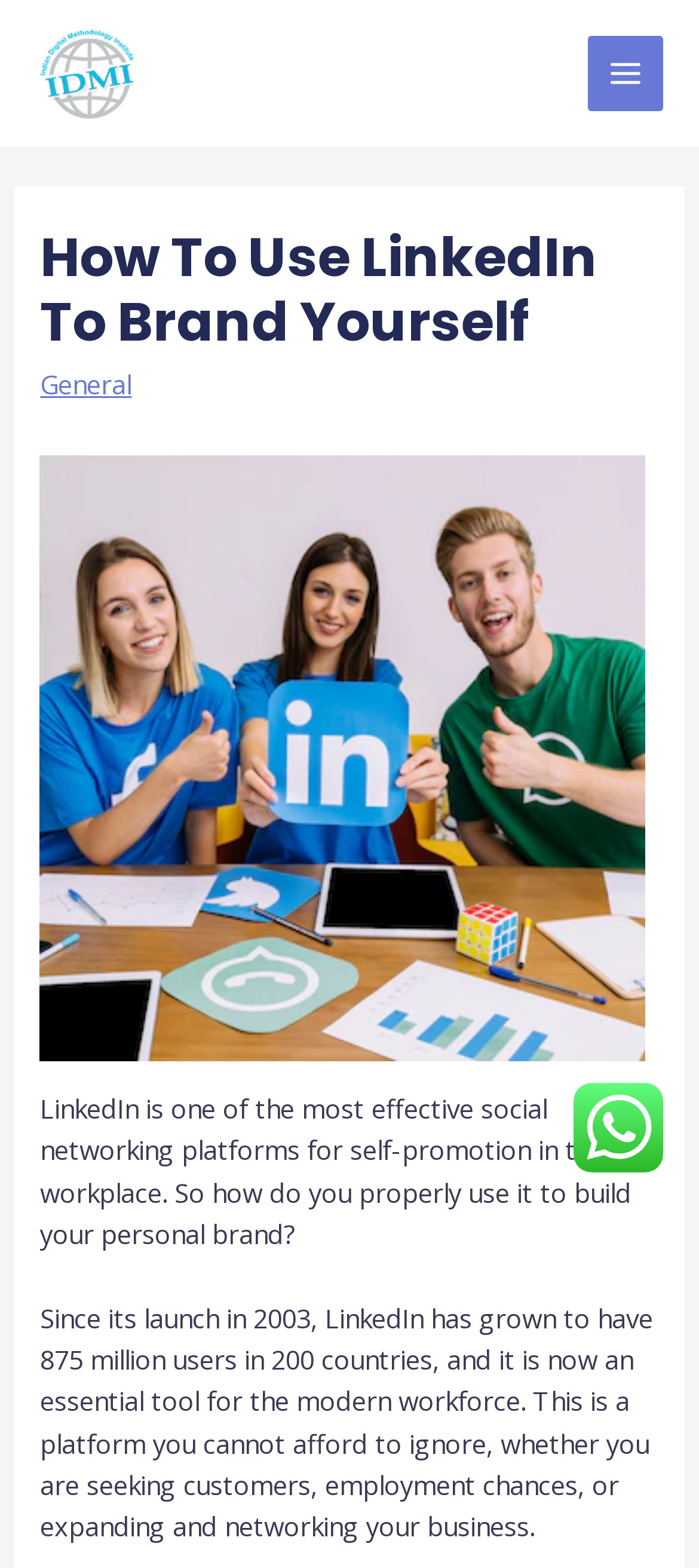What is the main topic of this webpage?
Please provide a detailed and comprehensive answer to the question.

The webpage's heading and content suggest that the main topic is how to use LinkedIn to brand oneself, and it provides information on the importance of LinkedIn for self-promotion and networking.